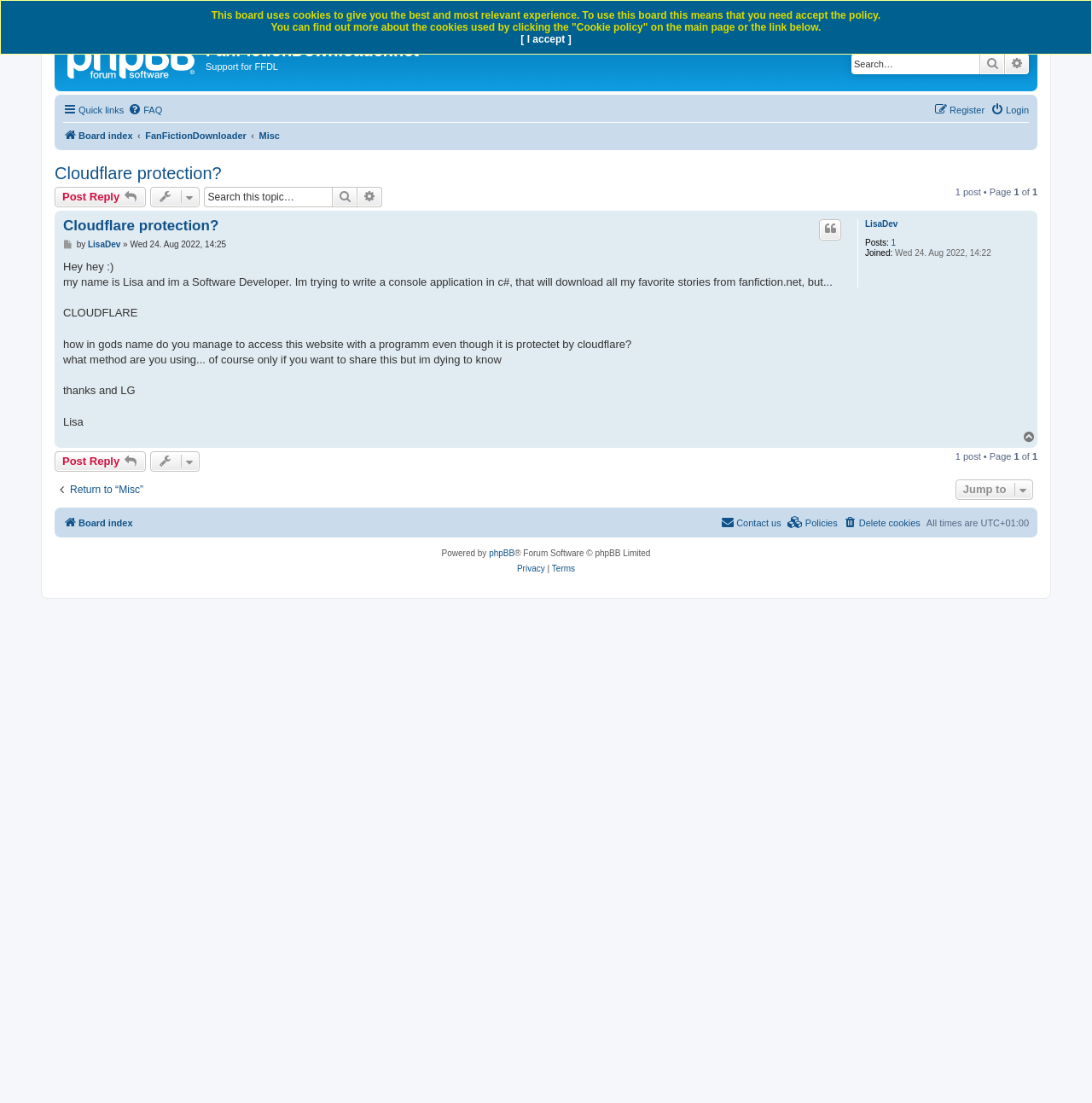Specify the bounding box coordinates of the area to click in order to follow the given instruction: "Search for keywords."

[0.78, 0.049, 0.897, 0.067]